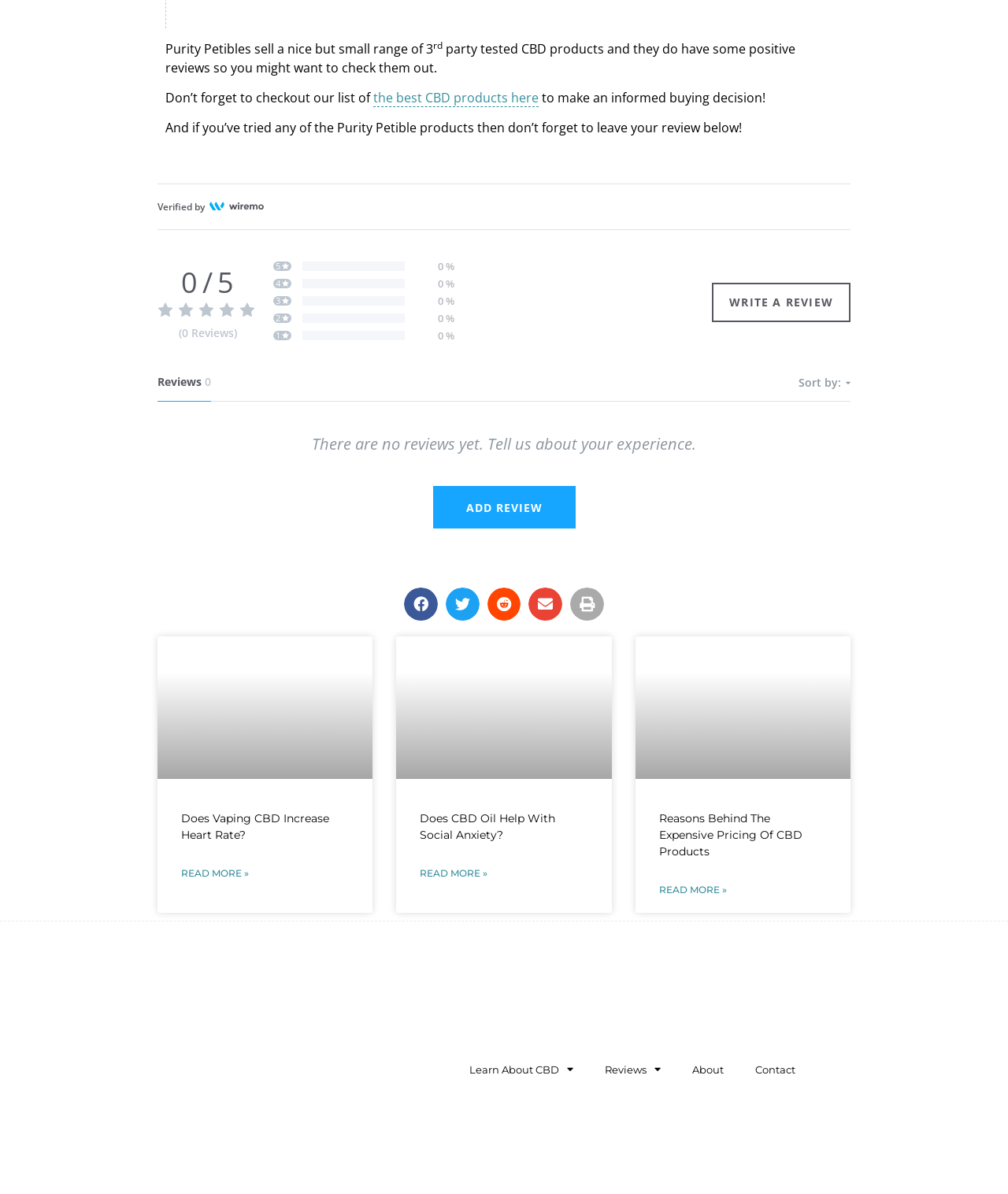Please answer the following question using a single word or phrase: 
What is the call-to-action button text for leaving a review?

WRITE A REVIEW